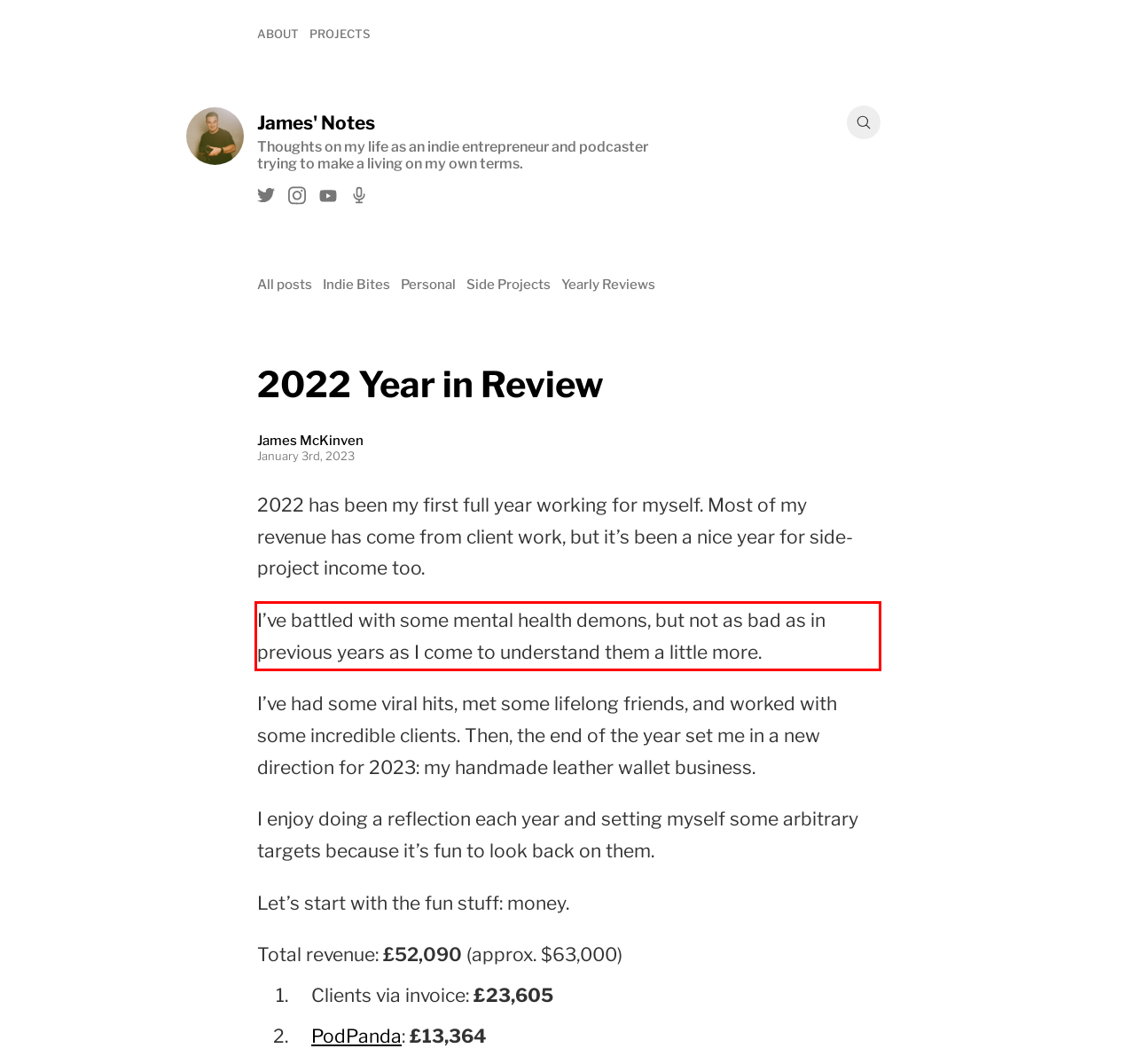Using the provided webpage screenshot, identify and read the text within the red rectangle bounding box.

I’ve battled with some mental health demons, but not as bad as in previous years as I come to understand them a little more.